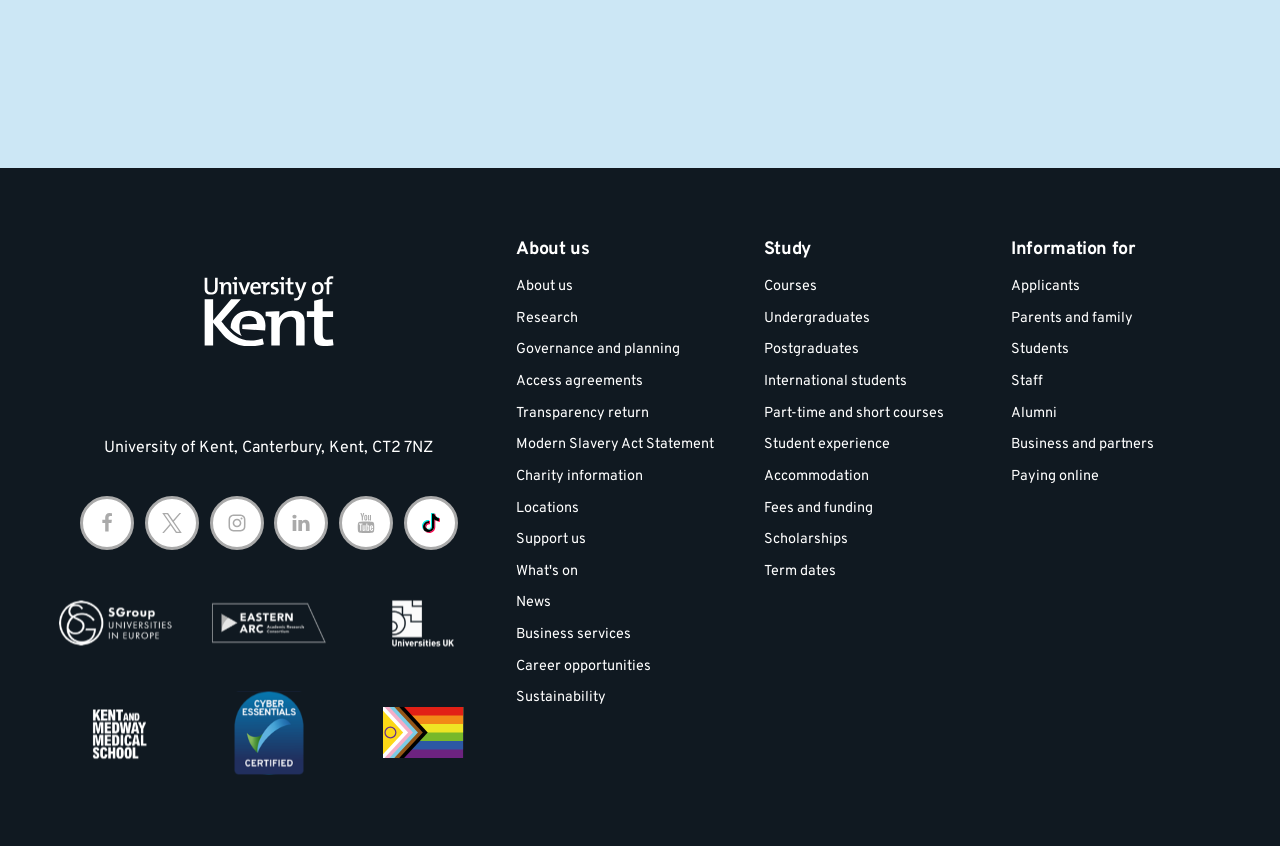How many social media links are available?
Please respond to the question with a detailed and thorough explanation.

I counted the number of social media links by looking at the links under the 'Social media links' heading, which are 'Connect with us on Facebook', 'Follow us on X', 'Follow us on Instagram', 'Connect with us on LinkedIn', and 'Subscribe to us on Youtube'.